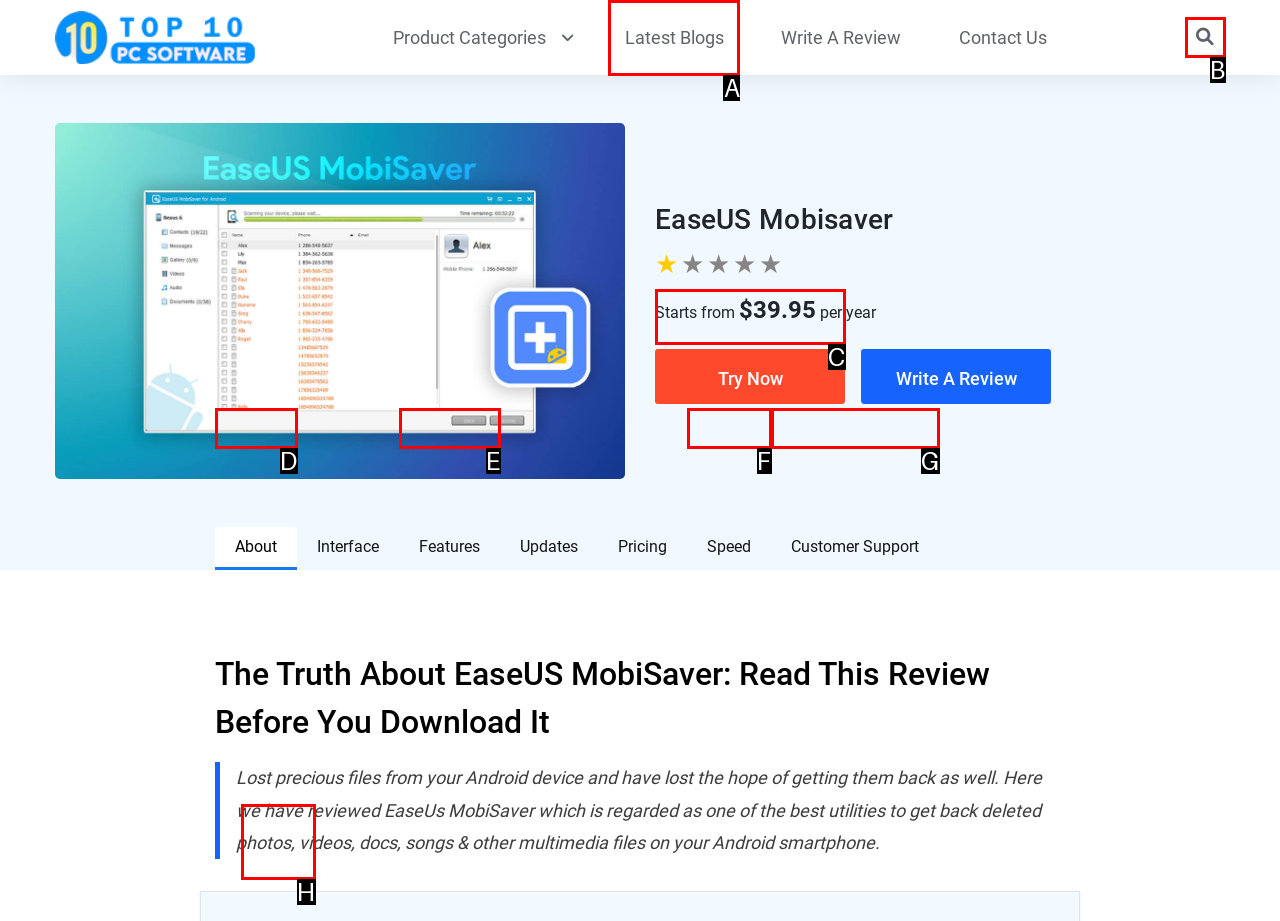Match the HTML element to the description: Create an account. Respond with the letter of the correct option directly.

None